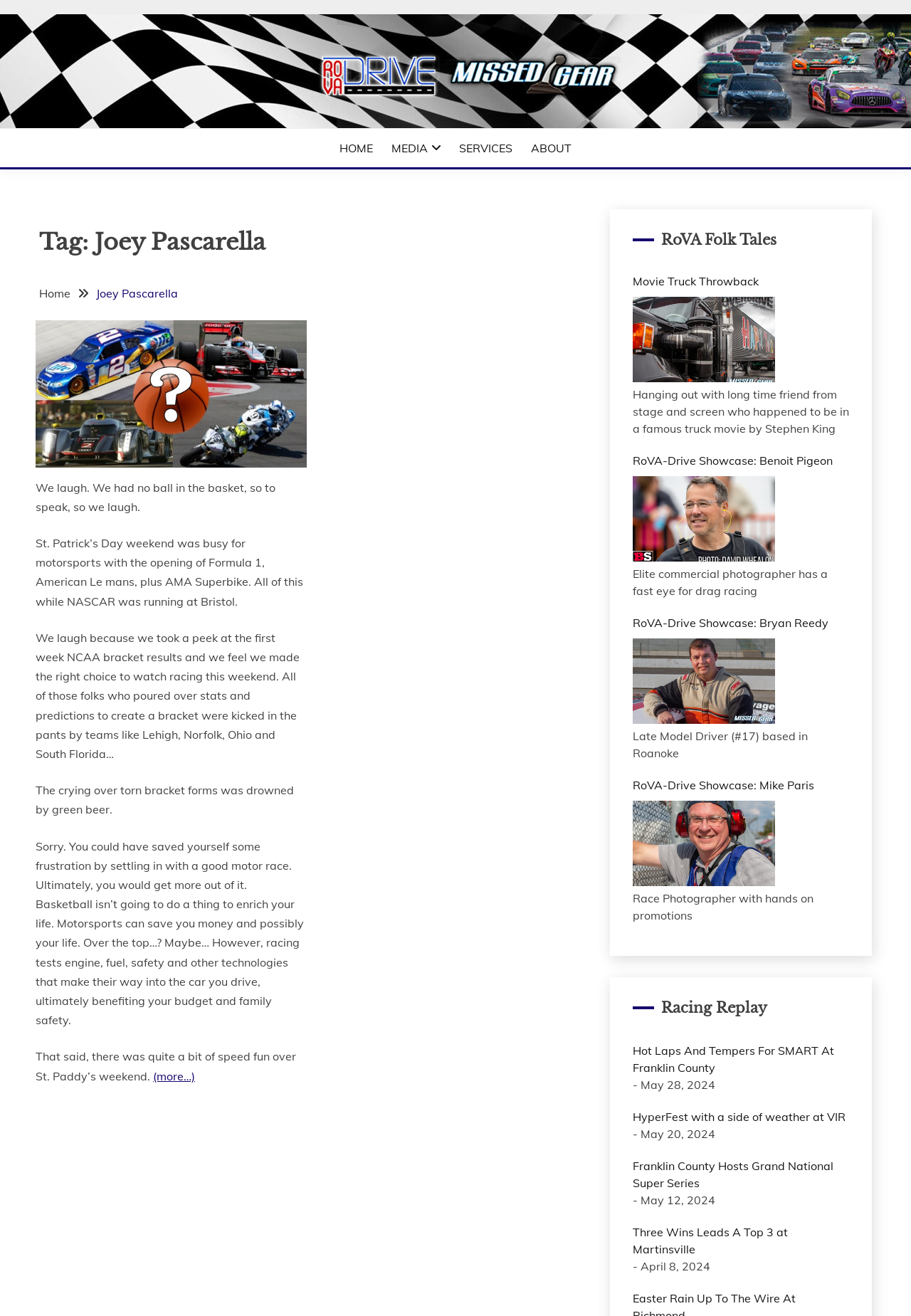Indicate the bounding box coordinates of the element that needs to be clicked to satisfy the following instruction: "Click on the HOME link". The coordinates should be four float numbers between 0 and 1, i.e., [left, top, right, bottom].

[0.373, 0.106, 0.409, 0.119]